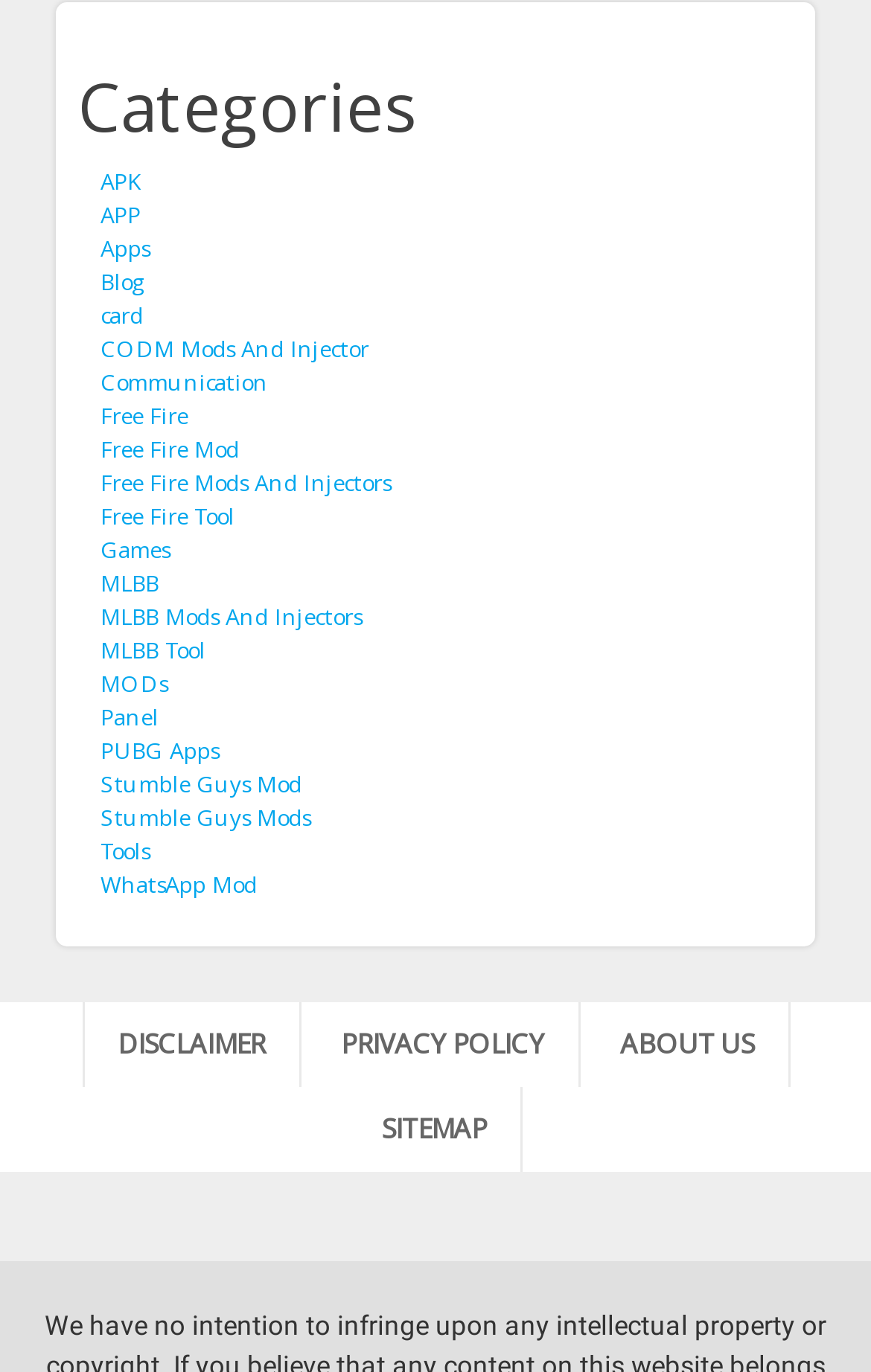Determine the bounding box coordinates of the clickable element to achieve the following action: 'Click on APK'. Provide the coordinates as four float values between 0 and 1, formatted as [left, top, right, bottom].

[0.115, 0.12, 0.162, 0.143]